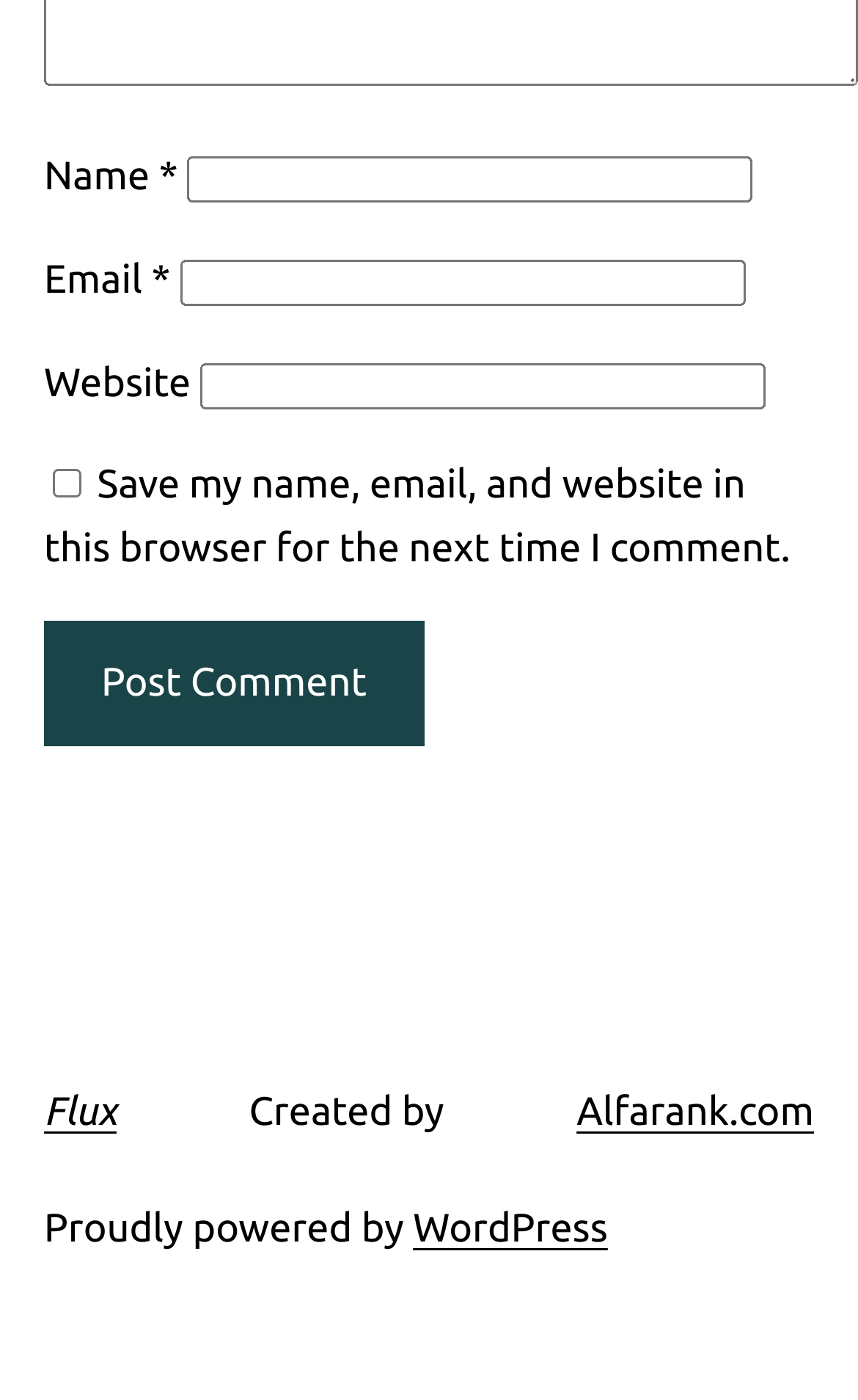What is the website powered by?
Refer to the screenshot and answer in one word or phrase.

WordPress